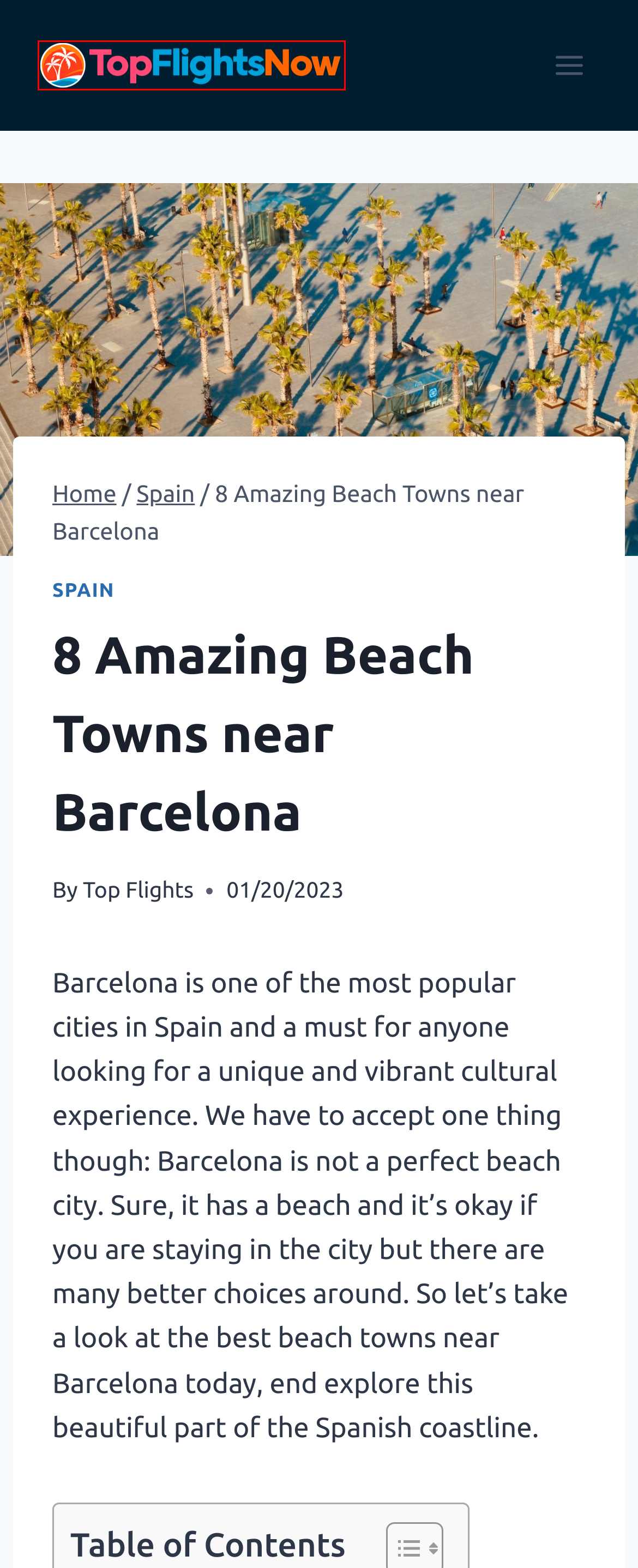Examine the screenshot of the webpage, noting the red bounding box around a UI element. Pick the webpage description that best matches the new page after the element in the red bounding box is clicked. Here are the candidates:
A. Cheap Flights, Hotels, Rentals & Travel Guides
B. Top 10 Exhilarating Things to Do in Tokyo: A Traveler's Must-See Checklist
C. Barcelona Travel Tips and Tricks - topFlightsNow.com
D. Ultimate Guide to the Top Things to Do in Rome: Discovering the Eternal City
E. Best Restaurants in Ciutadella - topFlightsNow.com
F. Explore 20 Unmissable Things to Do in Barcelona for an Unforgettable Adventure
G. Spain Archives - Cheap Flights, Hotels, Rentals & Travel Guides | TopFlightsNow
H. Dog-Friendly Beaches on Mallorca - topFlightsNow.com

A